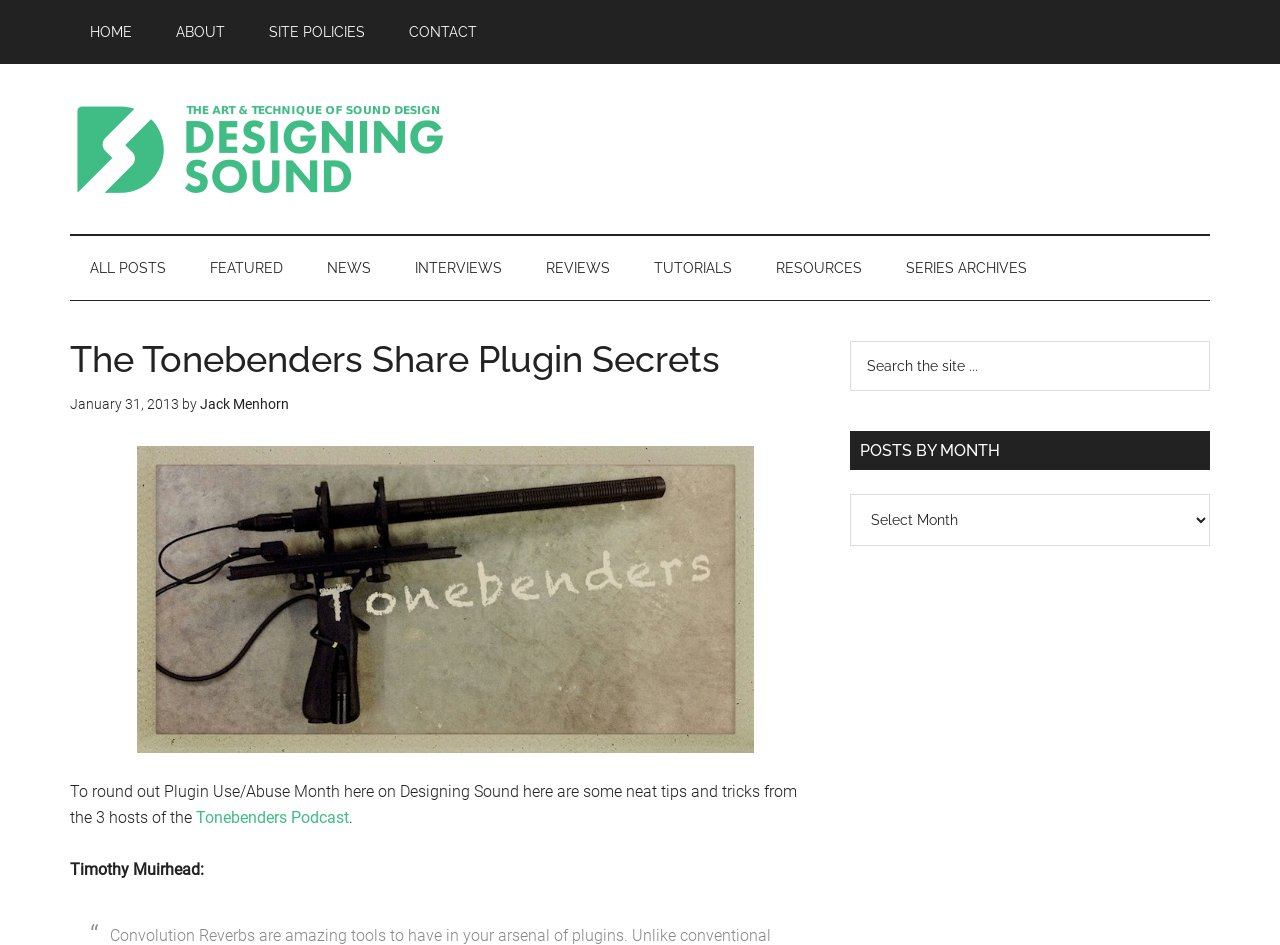Provide your answer in a single word or phrase: 
How many navigation menus are there?

2